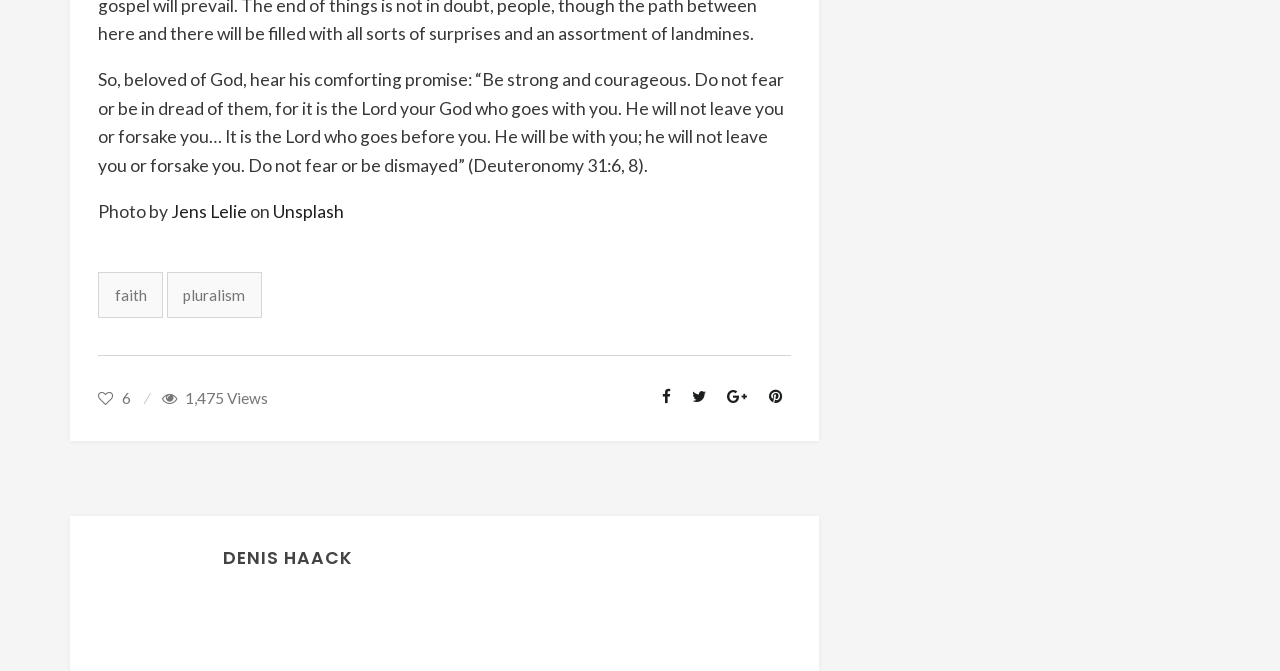Please determine the bounding box coordinates of the element's region to click in order to carry out the following instruction: "Share the post". The coordinates should be four float numbers between 0 and 1, i.e., [left, top, right, bottom].

[0.077, 0.58, 0.104, 0.607]